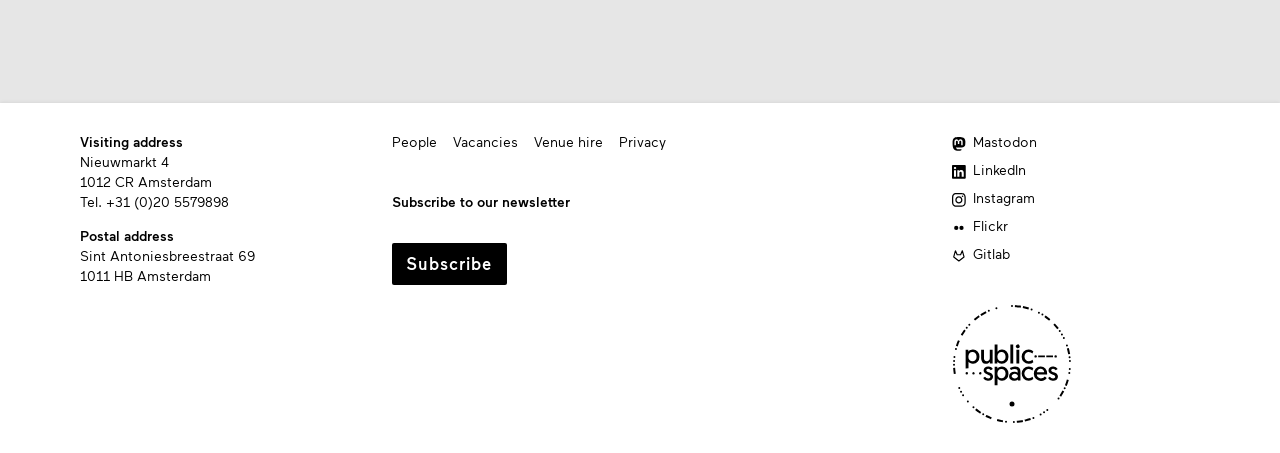Please find and report the bounding box coordinates of the element to click in order to perform the following action: "Click the 'Home' link". The coordinates should be expressed as four float numbers between 0 and 1, in the format [left, top, right, bottom].

None